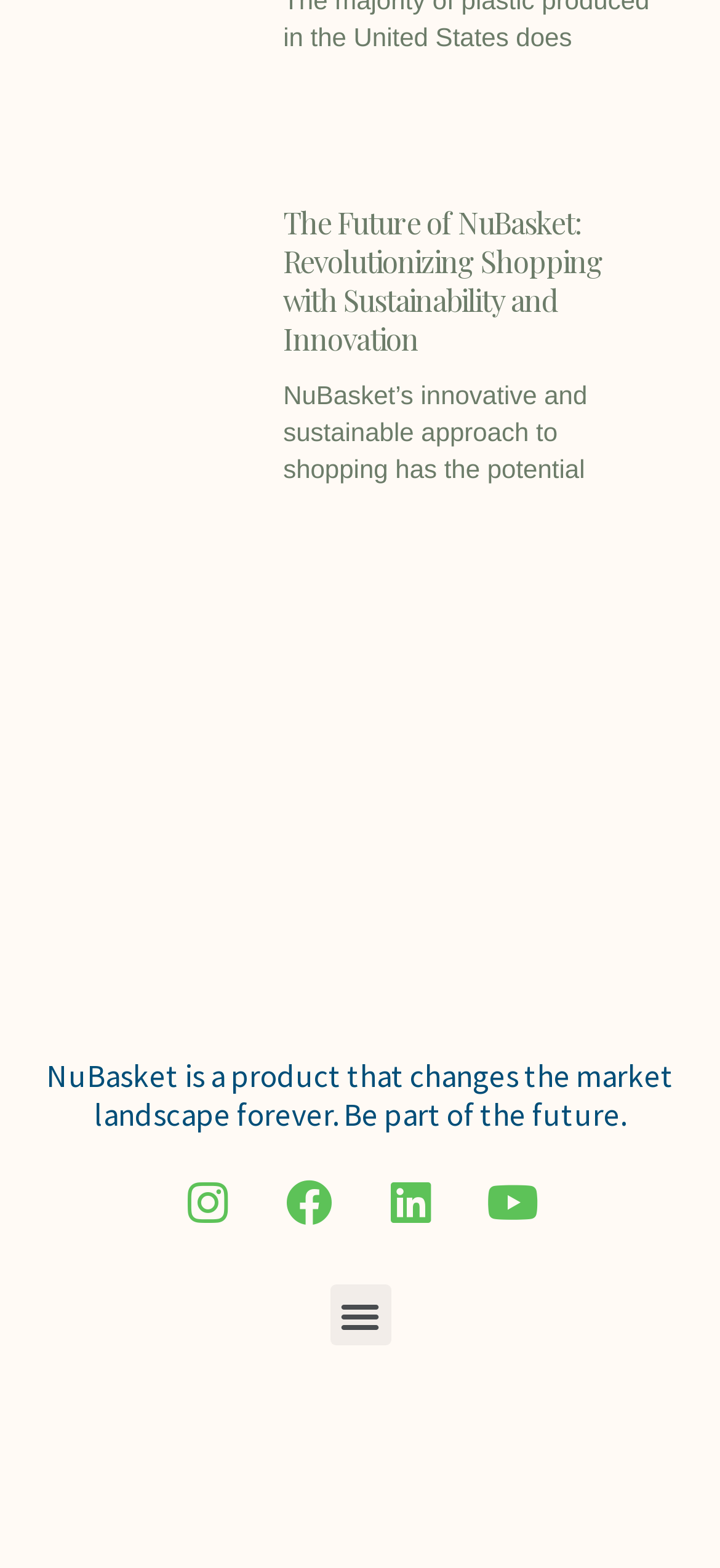What is the purpose of NuBasket?
Please use the visual content to give a single word or phrase answer.

To change the market landscape